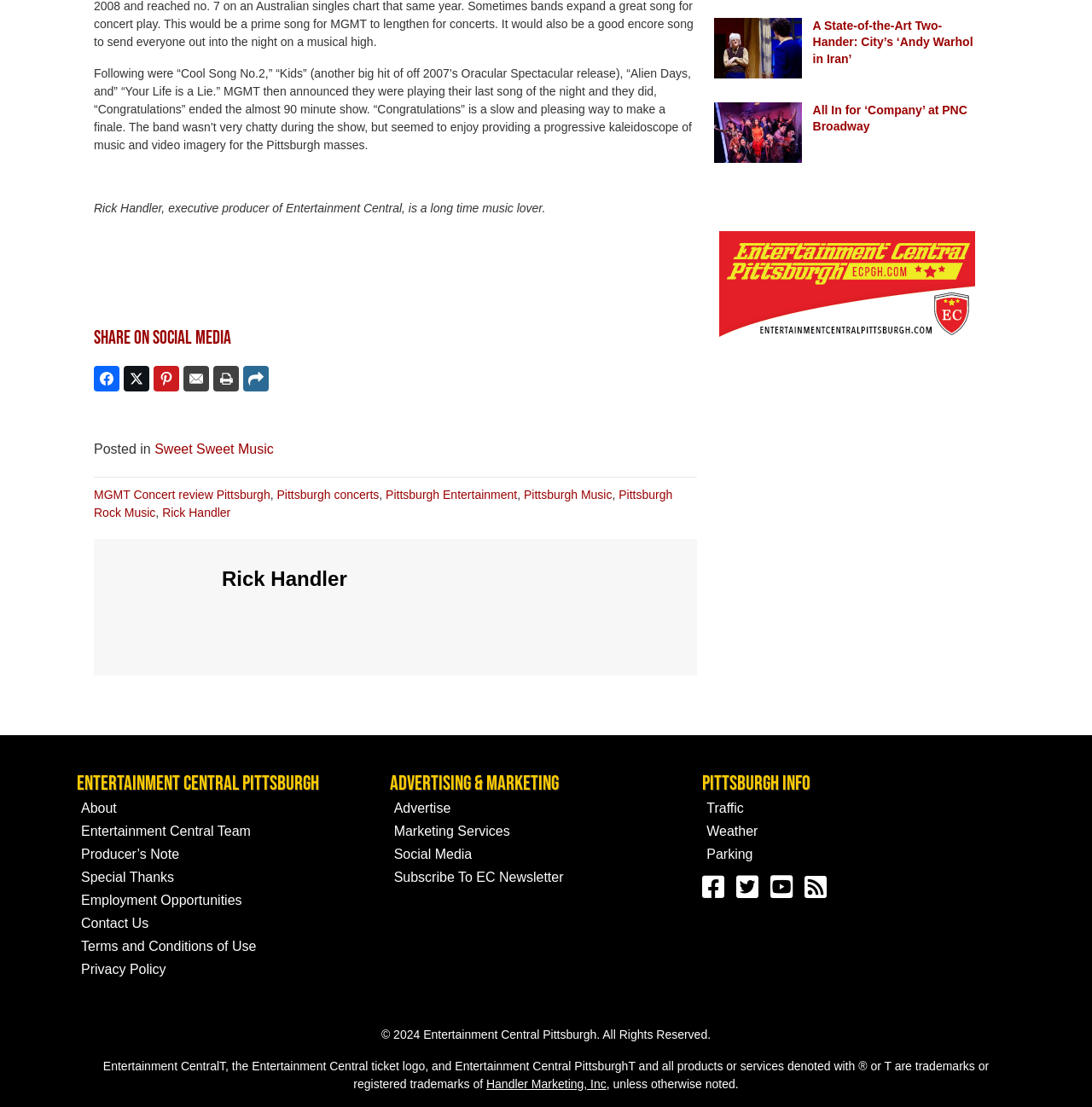Locate the bounding box coordinates of the area you need to click to fulfill this instruction: 'Contact Us'. The coordinates must be in the form of four float numbers ranging from 0 to 1: [left, top, right, bottom].

[0.07, 0.824, 0.357, 0.845]